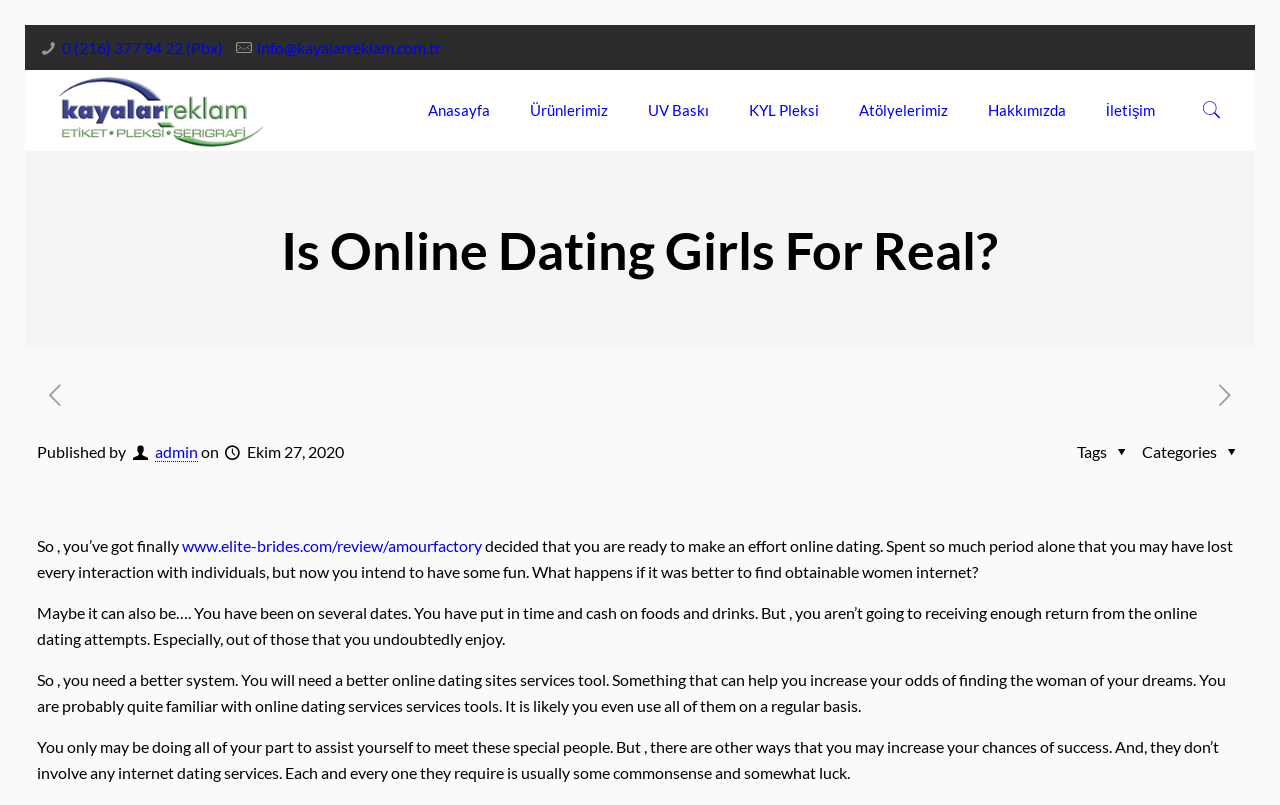Identify the bounding box for the given UI element using the description provided. Coordinates should be in the format (top-left x, top-left y, bottom-right x, bottom-right y) and must be between 0 and 1. Here is the description: title="KAYALAR REKLAM"

[0.045, 0.087, 0.207, 0.186]